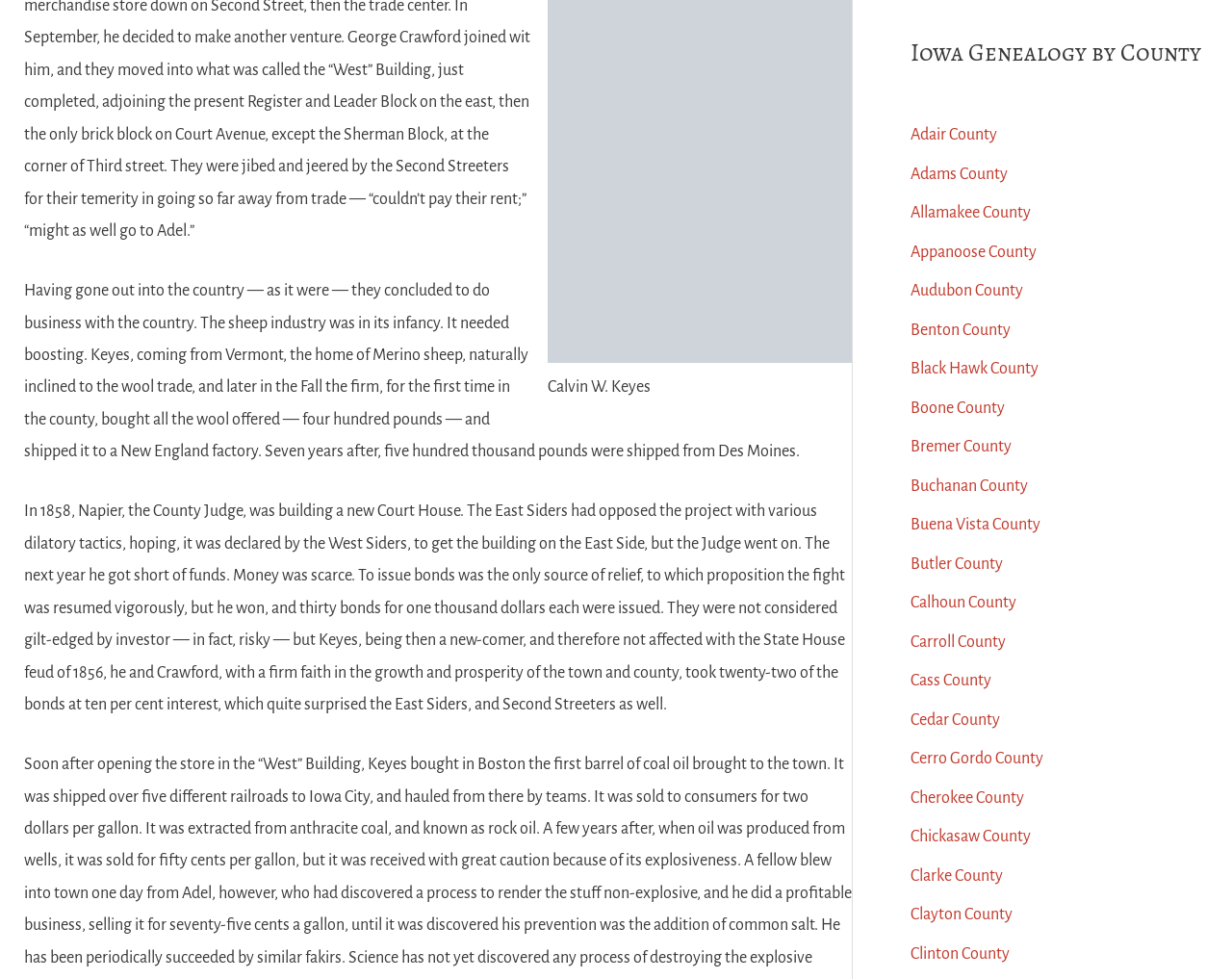Please specify the bounding box coordinates of the area that should be clicked to accomplish the following instruction: "Explore Boone County". The coordinates should consist of four float numbers between 0 and 1, i.e., [left, top, right, bottom].

[0.739, 0.408, 0.816, 0.425]